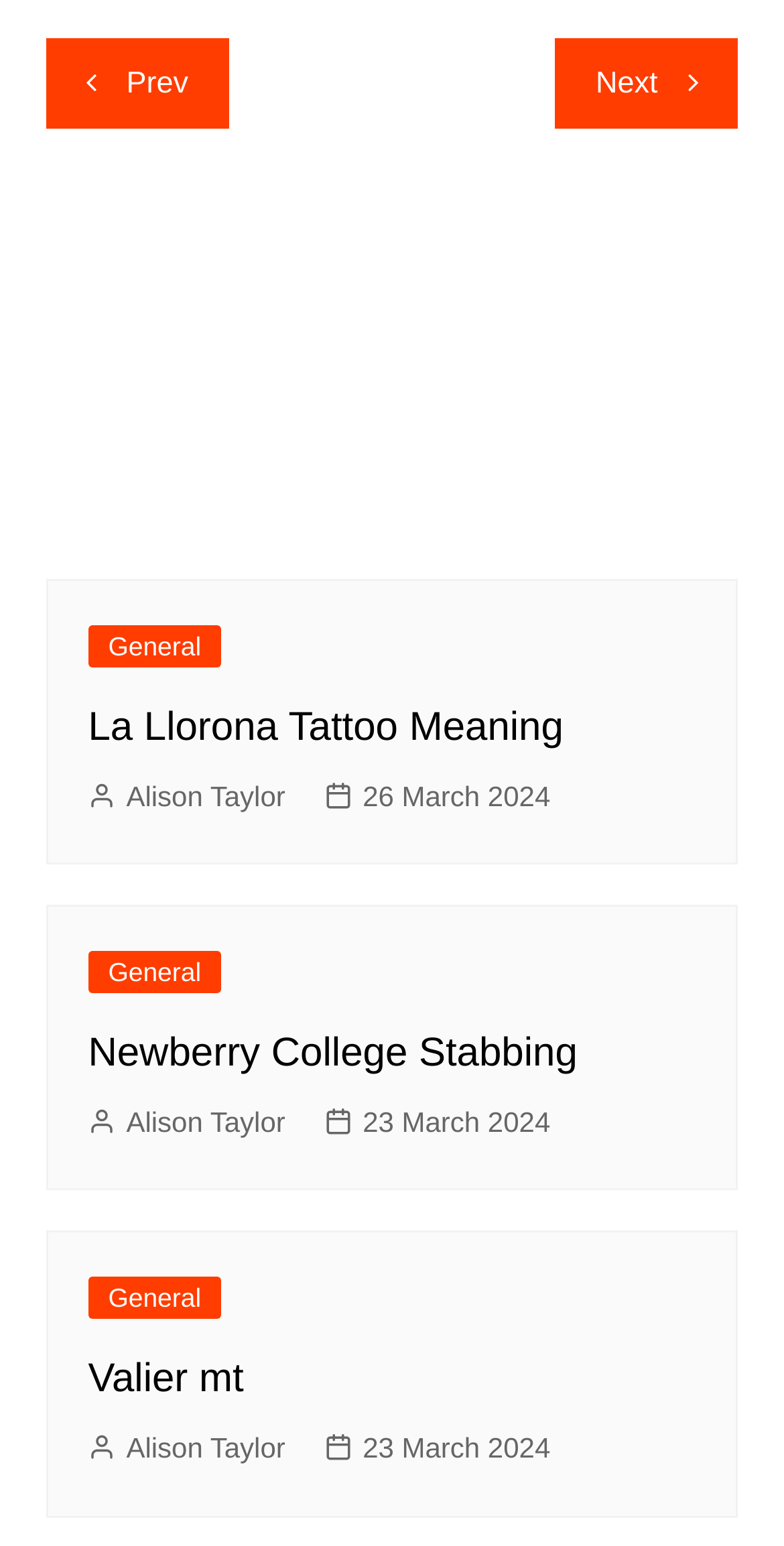Determine the bounding box coordinates of the area to click in order to meet this instruction: "Check the post by 'Alison Taylor'".

[0.112, 0.5, 0.364, 0.529]